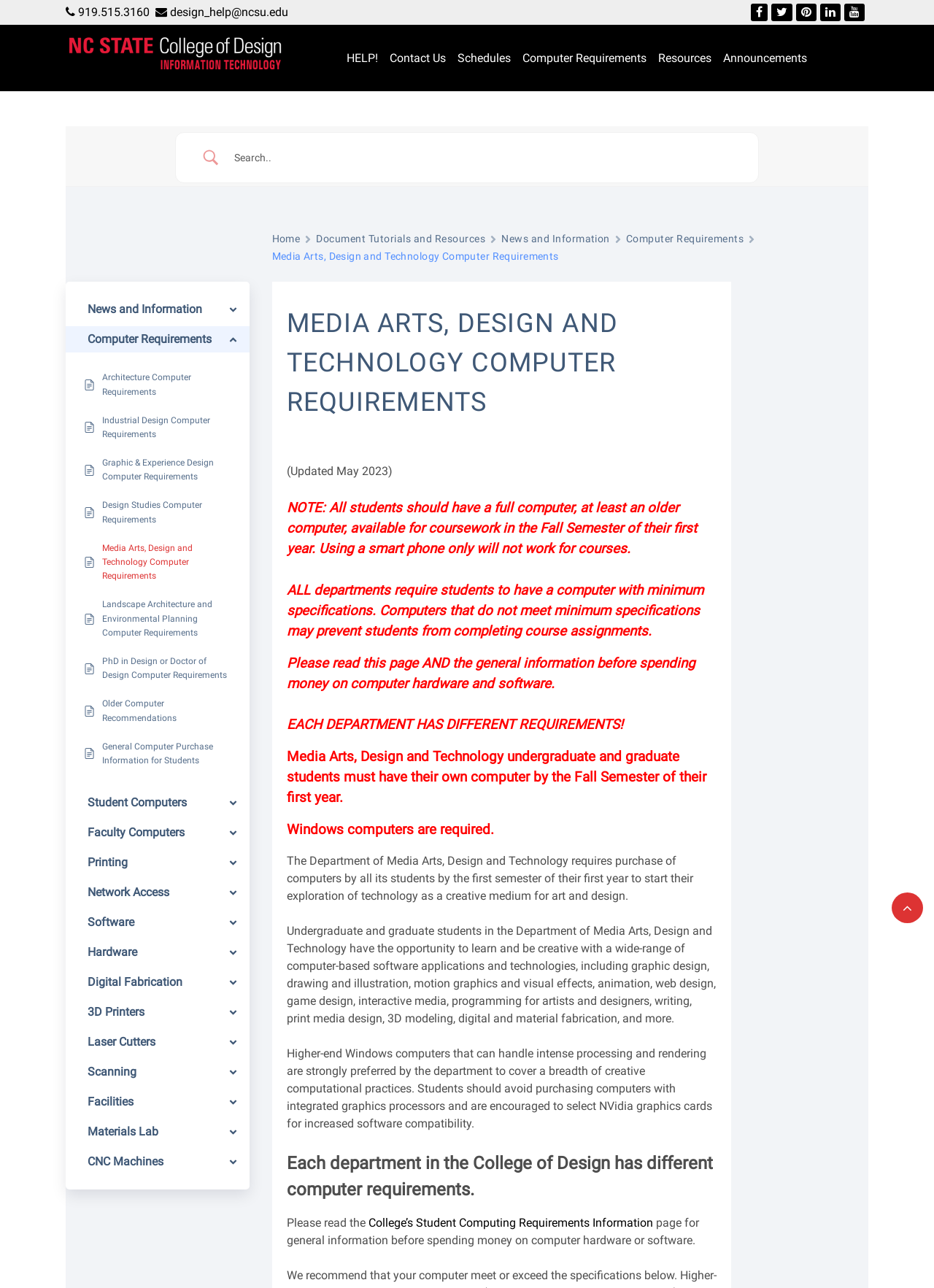Determine the bounding box coordinates for the UI element with the following description: "NC State, College of Design". The coordinates should be four float numbers between 0 and 1, represented as [left, top, right, bottom].

[0.07, 0.074, 0.375, 0.095]